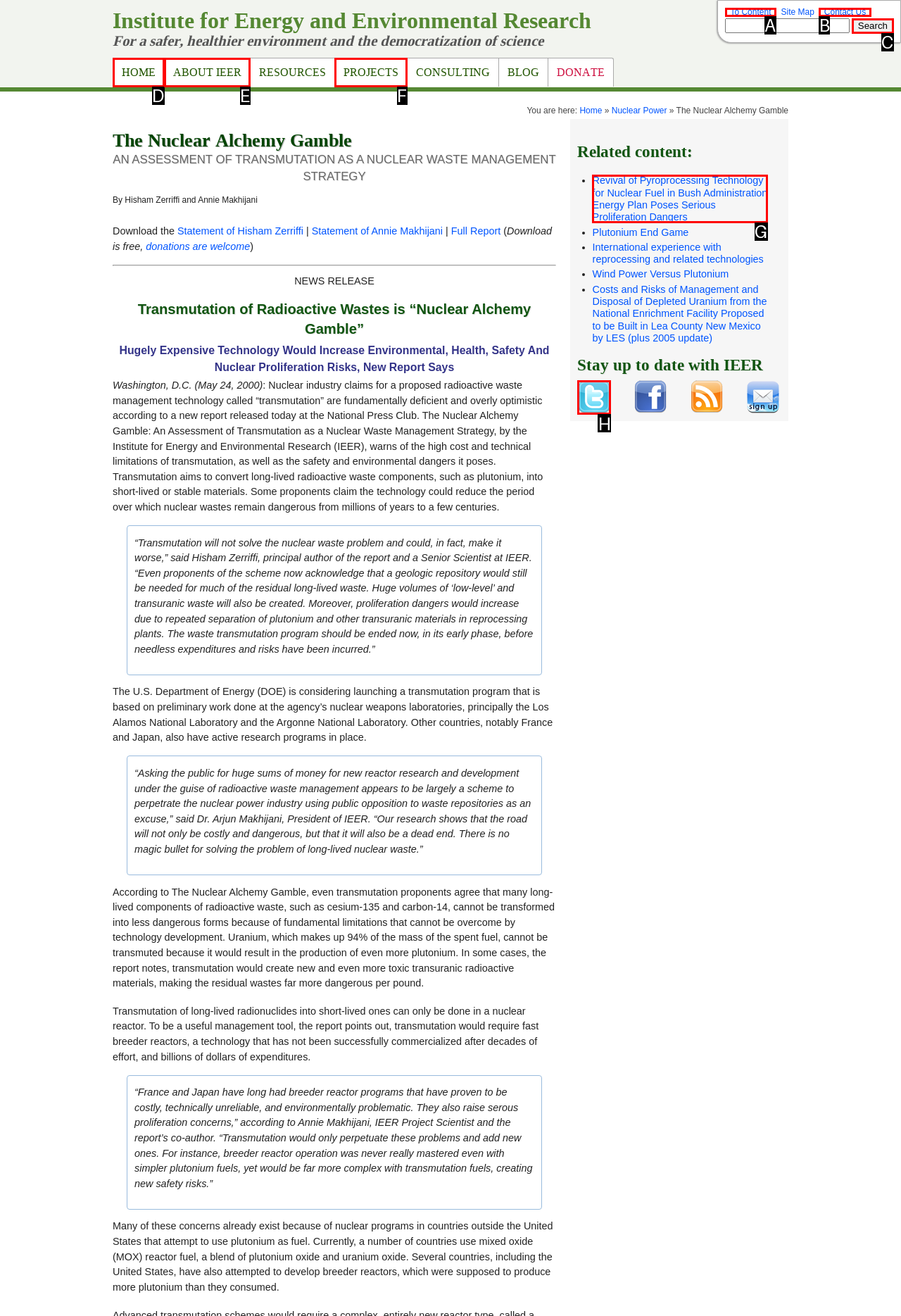Figure out which option to click to perform the following task: Follow IEER on Twitter
Provide the letter of the correct option in your response.

H